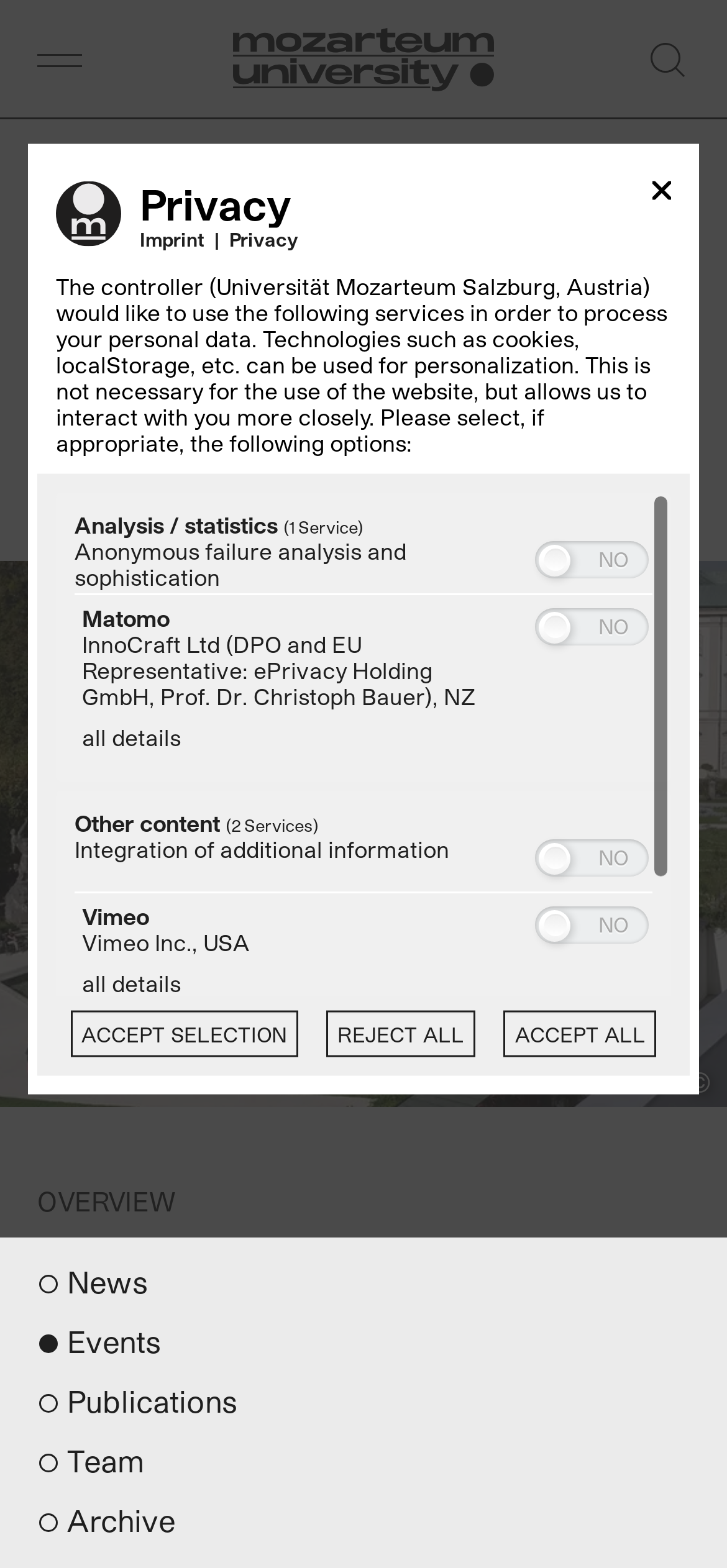Give a concise answer using only one word or phrase for this question:
What is the purpose of the 'ACCEPT SELECTION' button?

To accept selected services